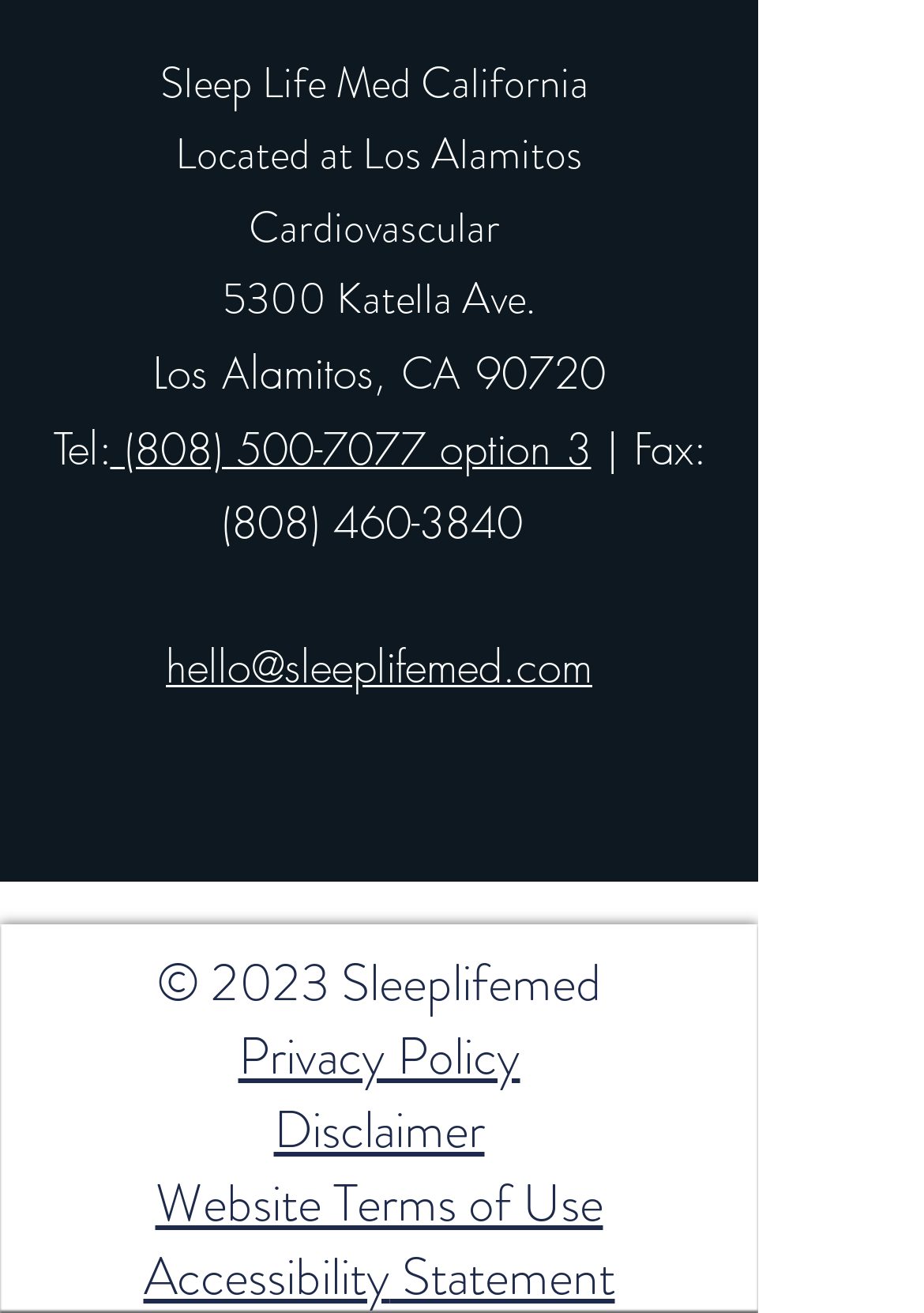What is the address of Sleep Life Med California?
Please use the visual content to give a single word or phrase answer.

5300 Katella Ave.